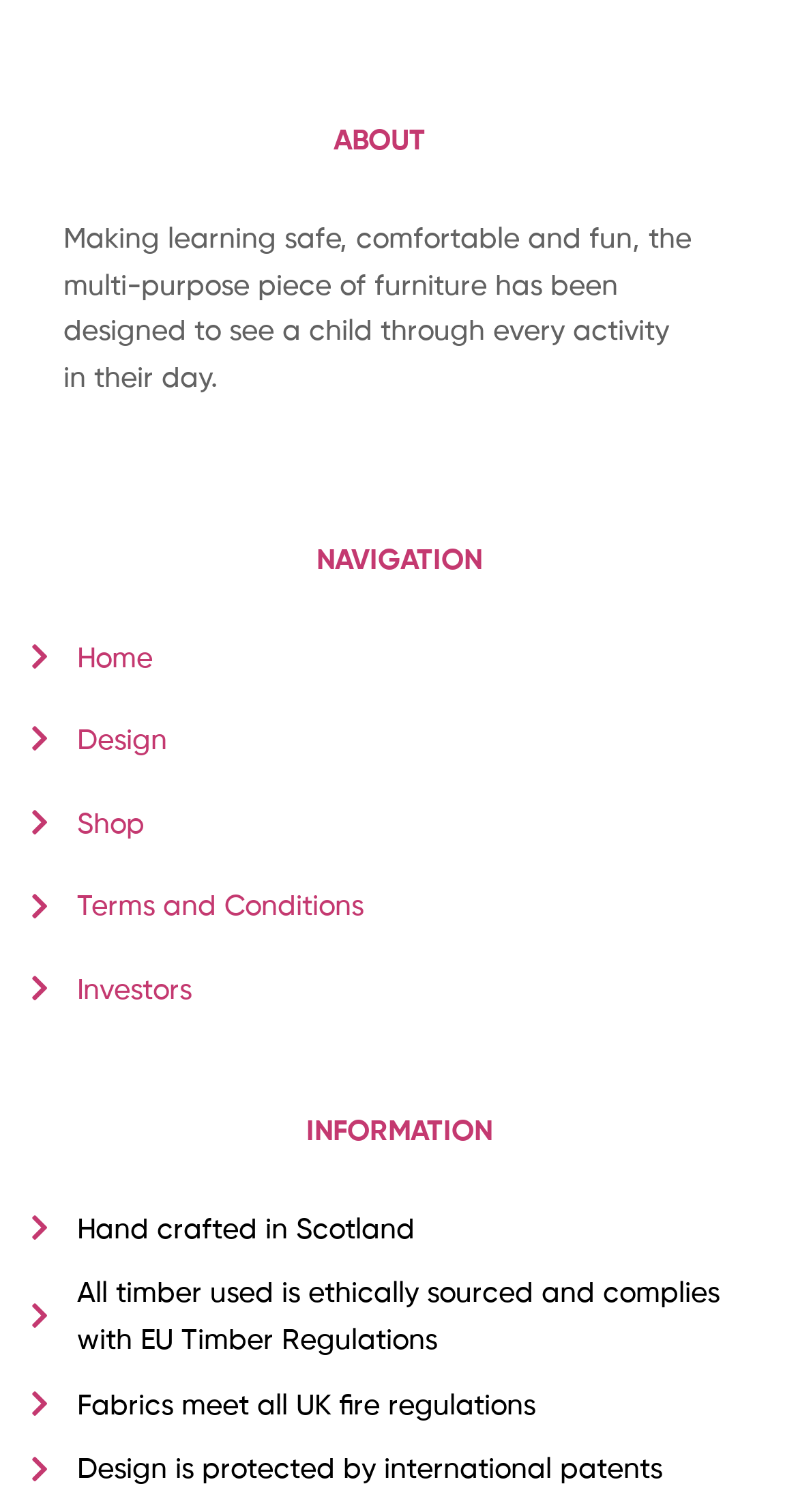Locate the bounding box of the UI element described in the following text: "Terms and Conditions".

[0.038, 0.584, 0.962, 0.615]